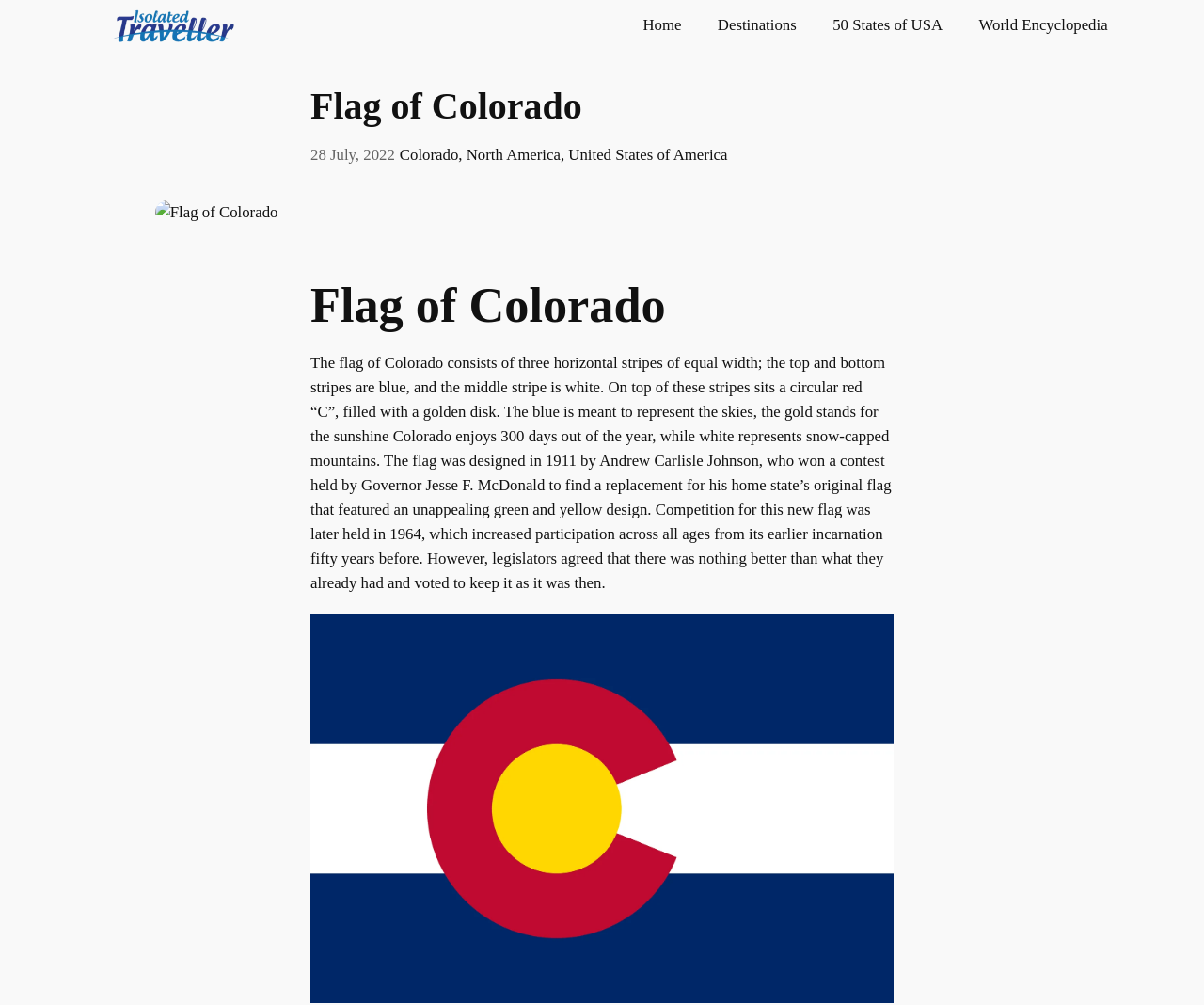Locate the bounding box coordinates of the area you need to click to fulfill this instruction: 'go to home page'. The coordinates must be in the form of four float numbers ranging from 0 to 1: [left, top, right, bottom].

None